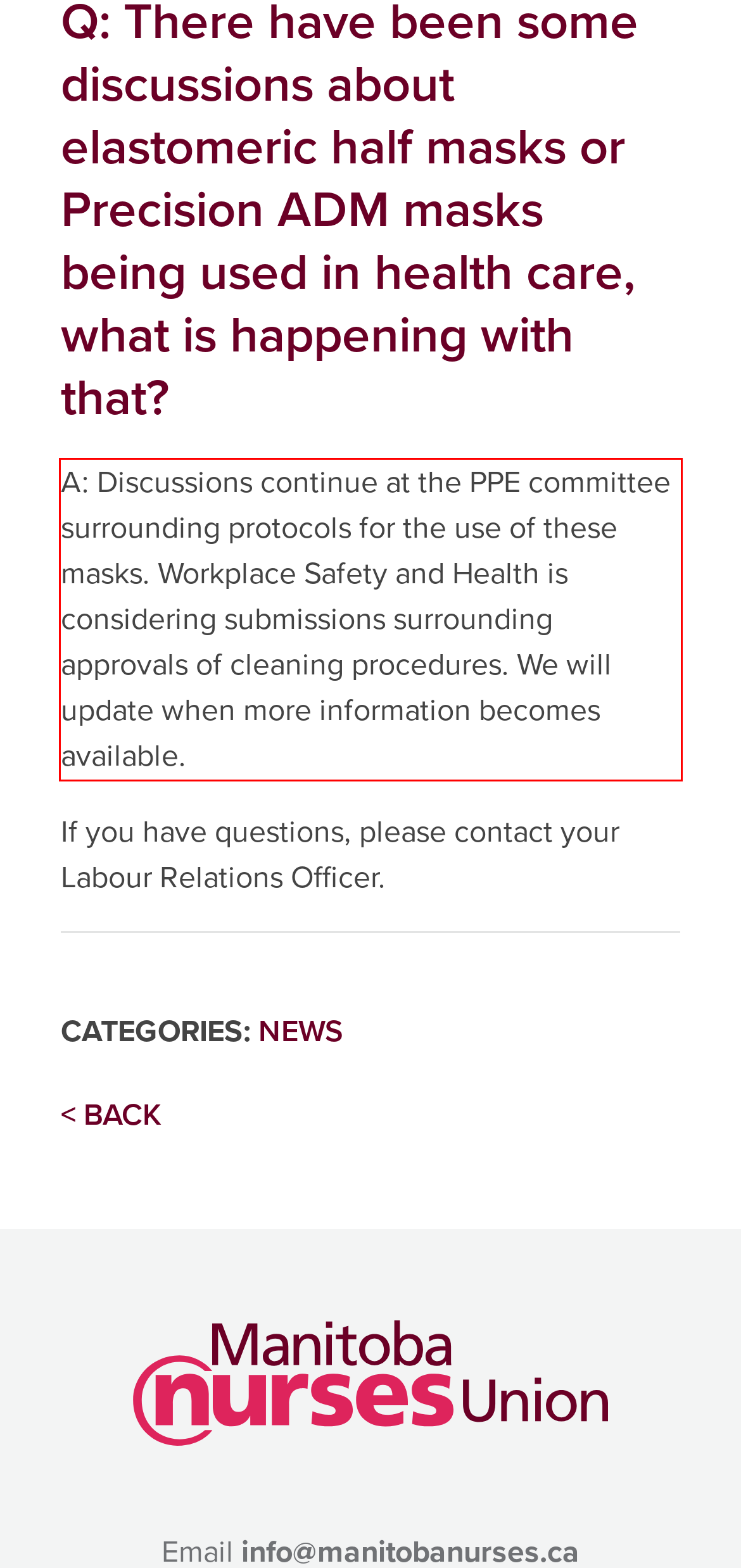You have a screenshot of a webpage, and there is a red bounding box around a UI element. Utilize OCR to extract the text within this red bounding box.

A: Discussions continue at the PPE committee surrounding protocols for the use of these masks. Workplace Safety and Health is considering submissions surrounding approvals of cleaning procedures. We will update when more information becomes available.